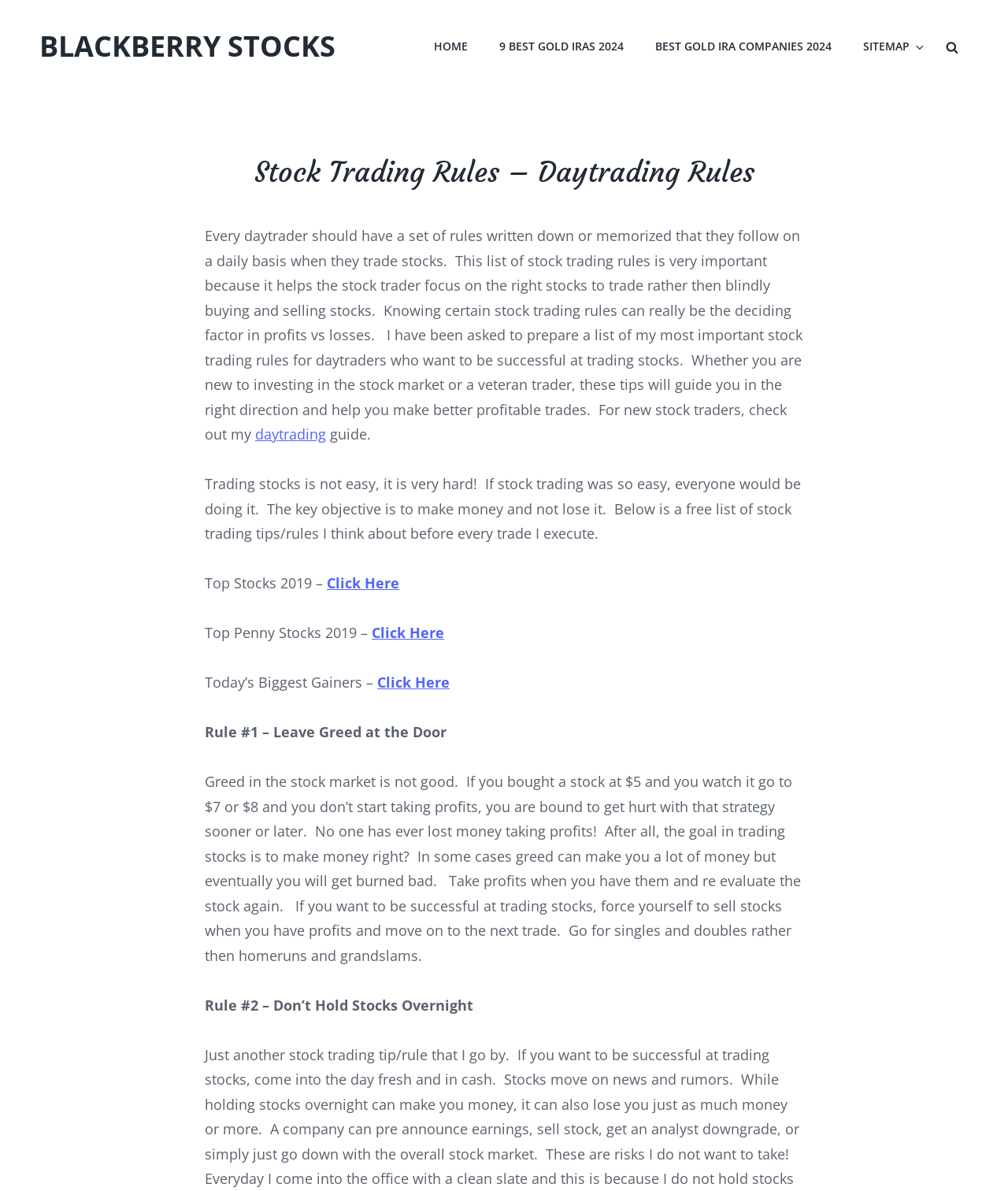Please determine the bounding box coordinates of the element to click in order to execute the following instruction: "Click on the 'daytrading' link". The coordinates should be four float numbers between 0 and 1, specified as [left, top, right, bottom].

[0.253, 0.357, 0.323, 0.373]